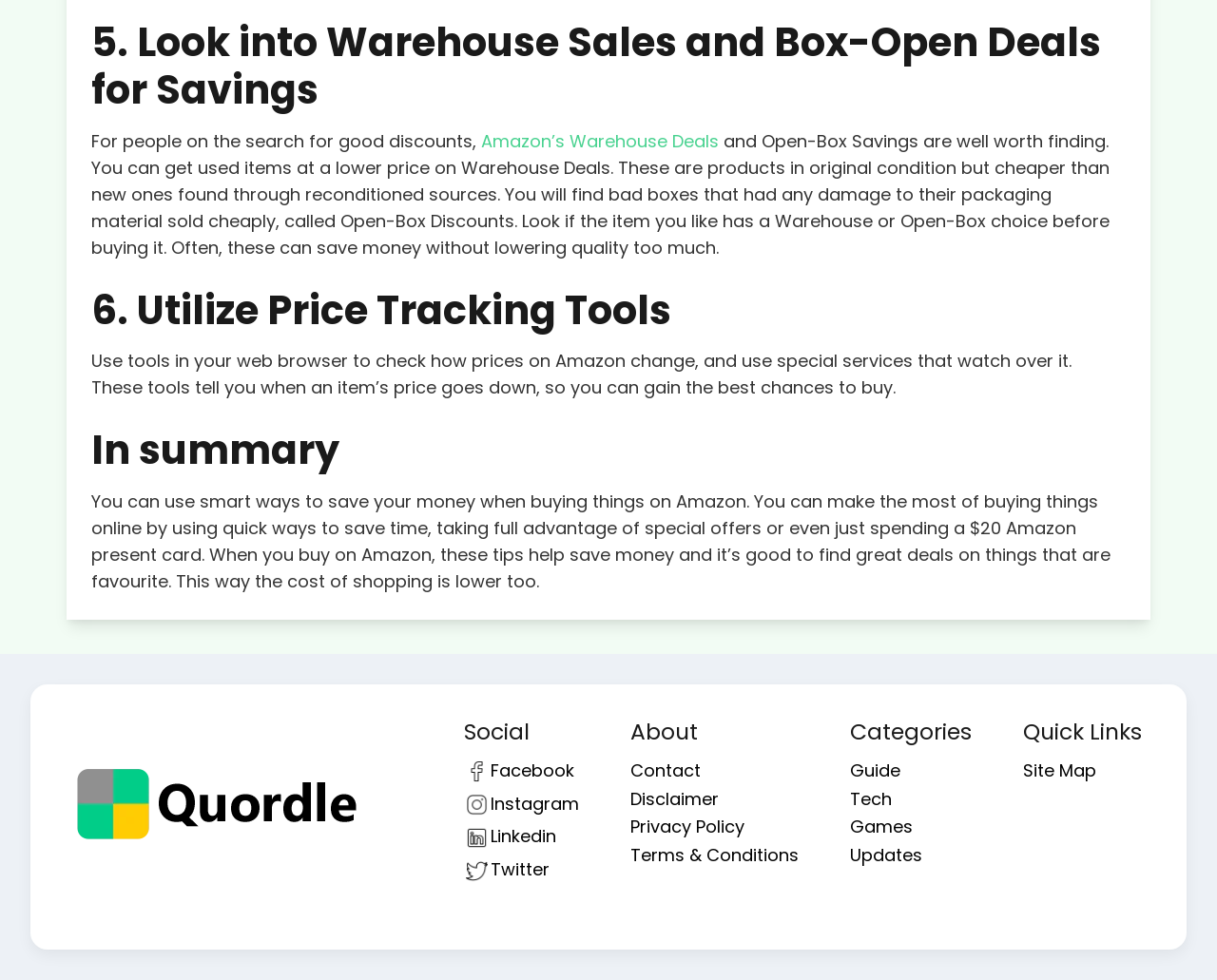Can you specify the bounding box coordinates of the area that needs to be clicked to fulfill the following instruction: "Go to the Contact page"?

[0.518, 0.774, 0.576, 0.798]